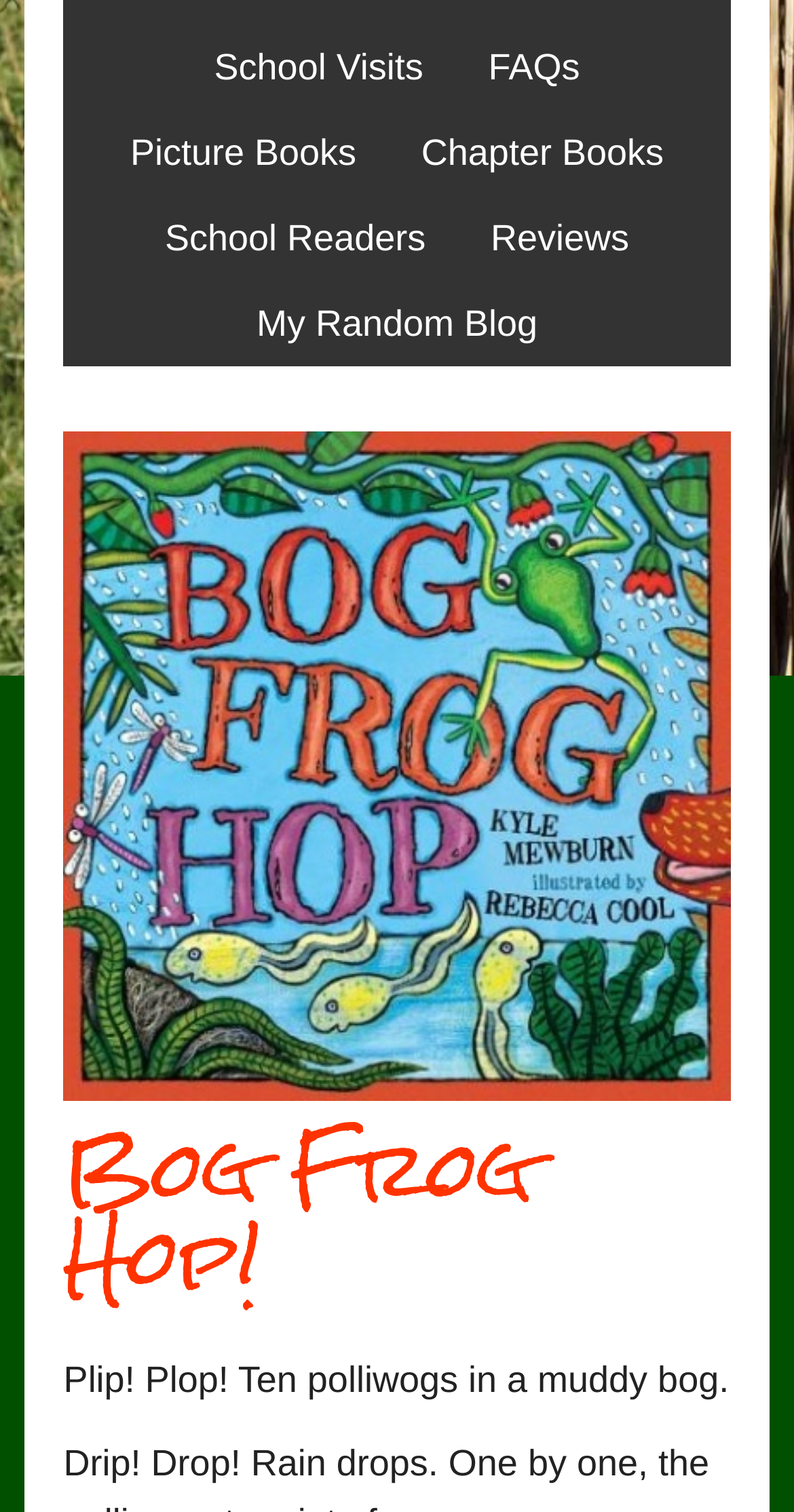Please provide the bounding box coordinates in the format (top-left x, top-left y, bottom-right x, bottom-right y). Remember, all values are floating point numbers between 0 and 1. What is the bounding box coordinate of the region described as: Picture Books

[0.128, 0.073, 0.485, 0.129]